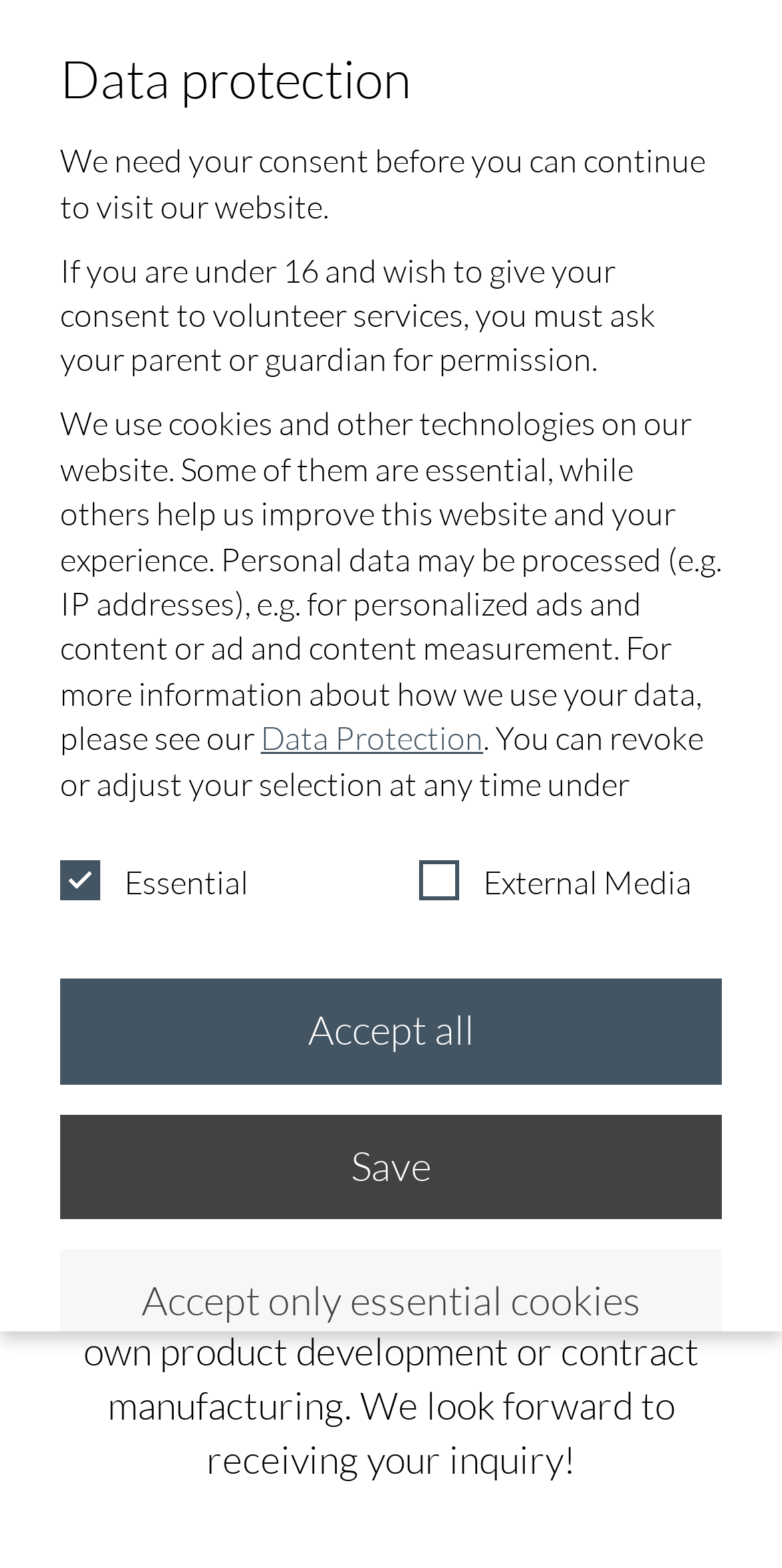Using the provided element description: "parent_node: External Media name="cookieGroup[]" value="external-media"", determine the bounding box coordinates of the corresponding UI element in the screenshot.

[0.885, 0.549, 0.918, 0.566]